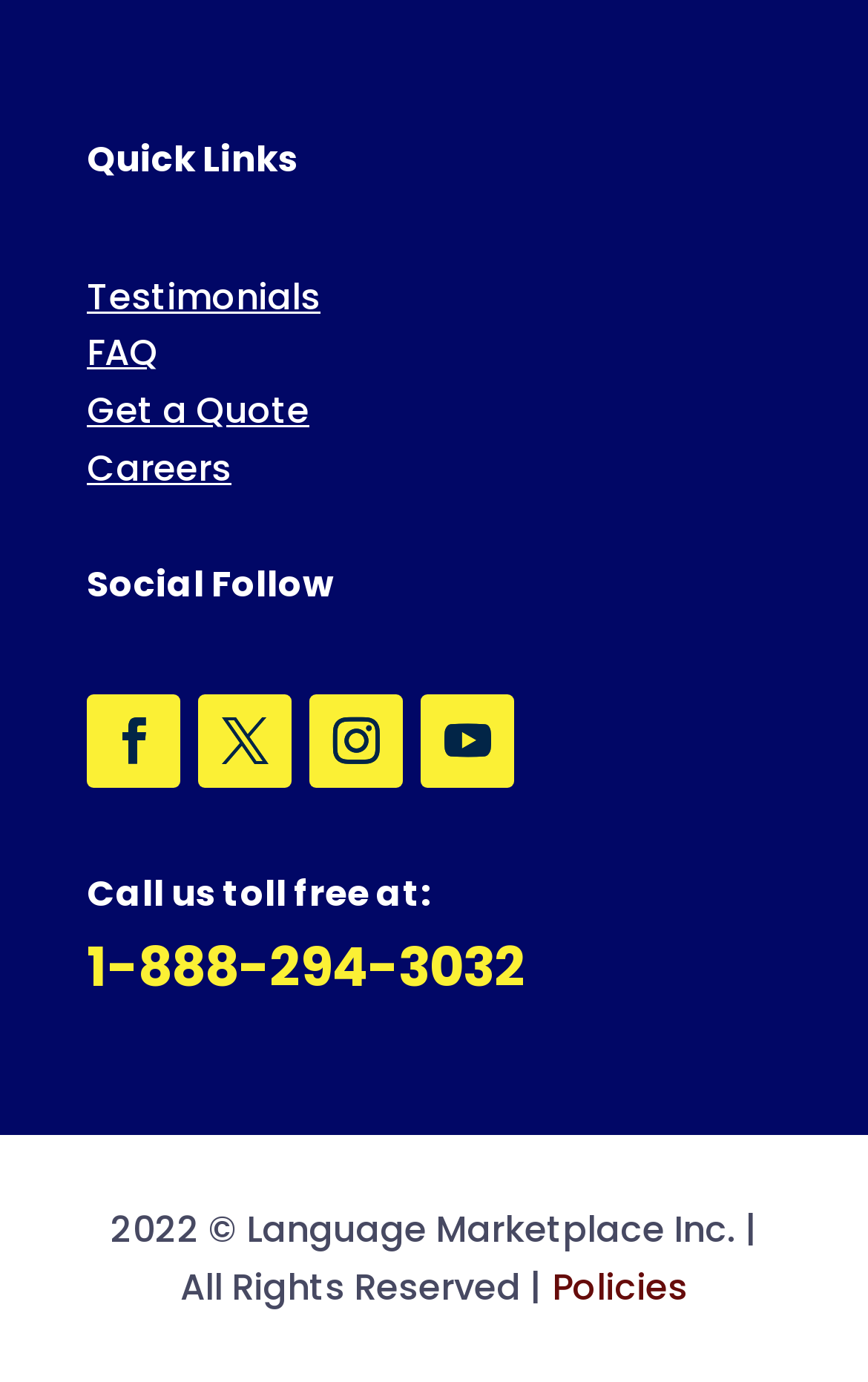Find the bounding box coordinates of the clickable region needed to perform the following instruction: "Call toll free number". The coordinates should be provided as four float numbers between 0 and 1, i.e., [left, top, right, bottom].

[0.1, 0.672, 0.605, 0.726]